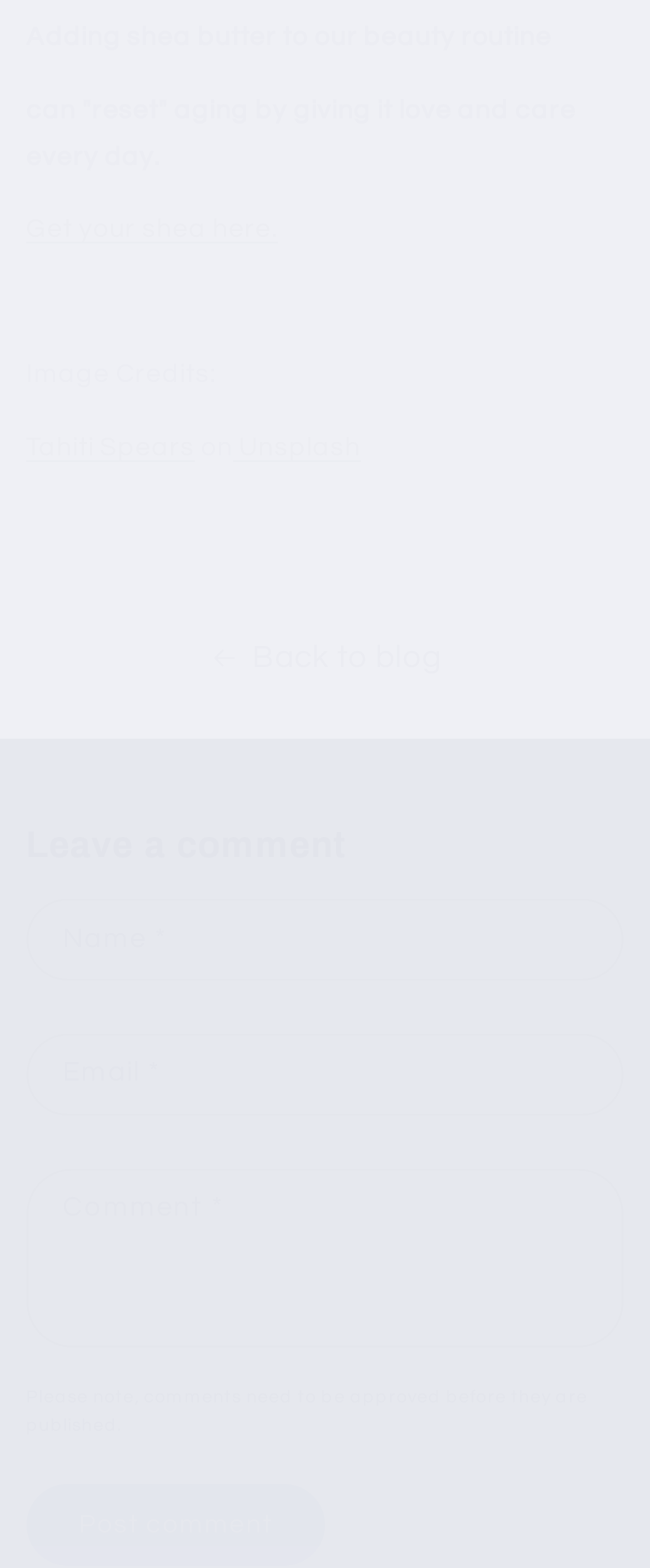Identify the bounding box coordinates for the UI element described as follows: Unsplash. Use the format (top-left x, top-left y, bottom-right x, bottom-right y) and ensure all values are floating point numbers between 0 and 1.

[0.359, 0.276, 0.555, 0.293]